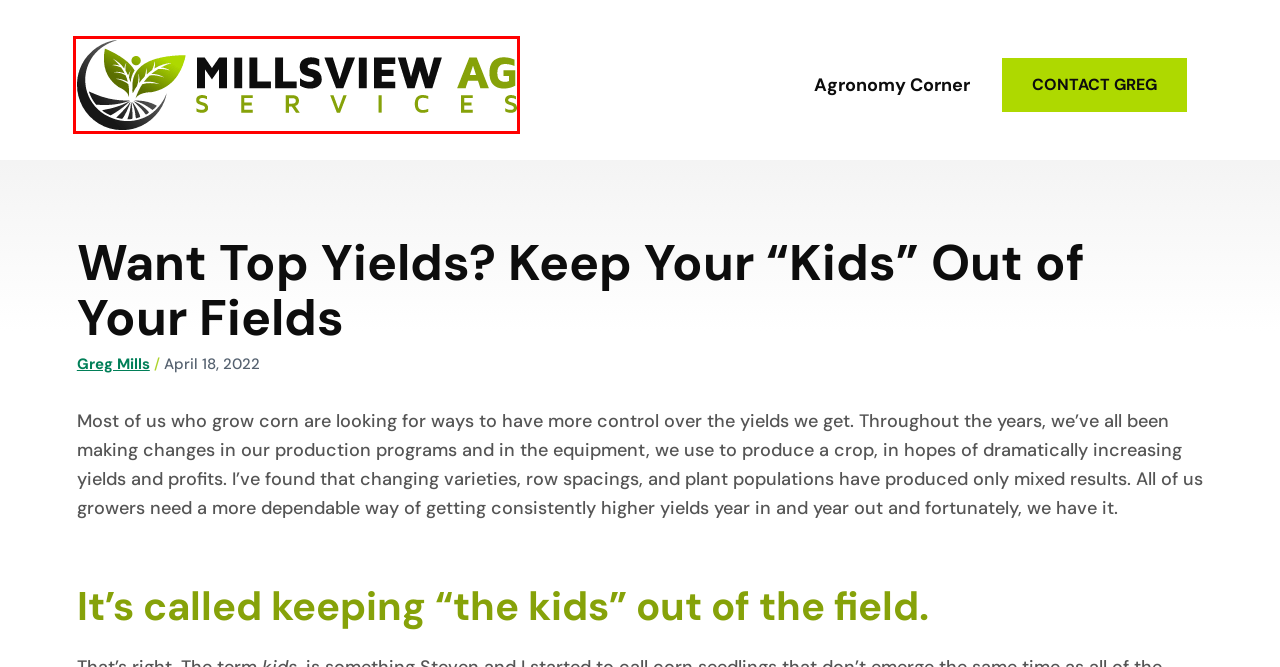Consider the screenshot of a webpage with a red bounding box and select the webpage description that best describes the new page that appears after clicking the element inside the red box. Here are the candidates:
A. Sitemap - Millsview Ag Services
B. Agronomy Corner - Millsview Ag Services
C. Log In ‹ Millsview Ag Services — WordPress
D. Privacy Policy - Millsview Ag Services
E. Contact Greg - Millsview Ag Services
F. Greg Mills, Author at Millsview Ag Services
G. Home | Vivid Image
H. Millsview Ag Services -

H